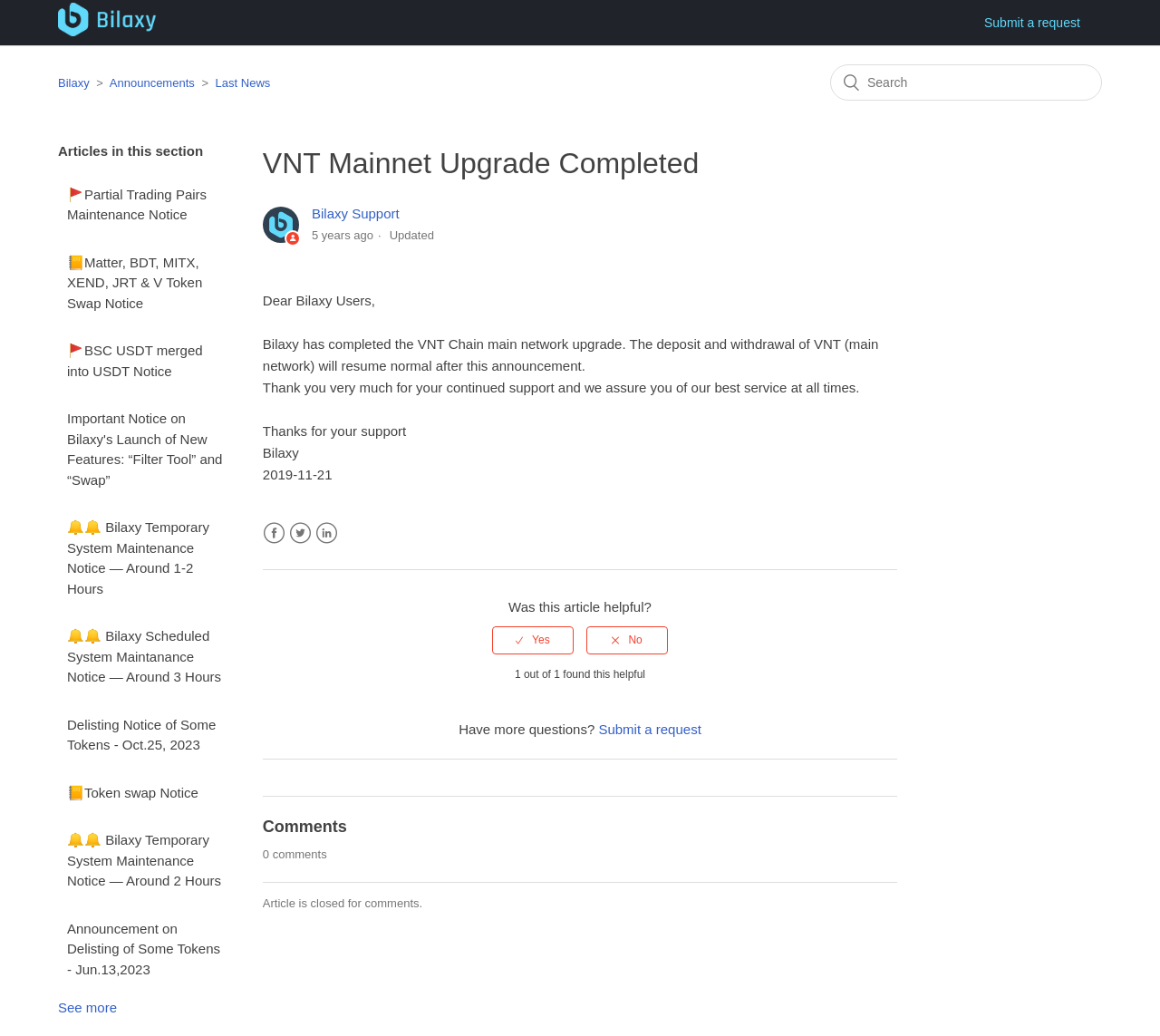Identify the bounding box coordinates for the UI element described as follows: "🚩Partial Trading Pairs Maintenance Notice". Ensure the coordinates are four float numbers between 0 and 1, formatted as [left, top, right, bottom].

[0.05, 0.169, 0.203, 0.226]